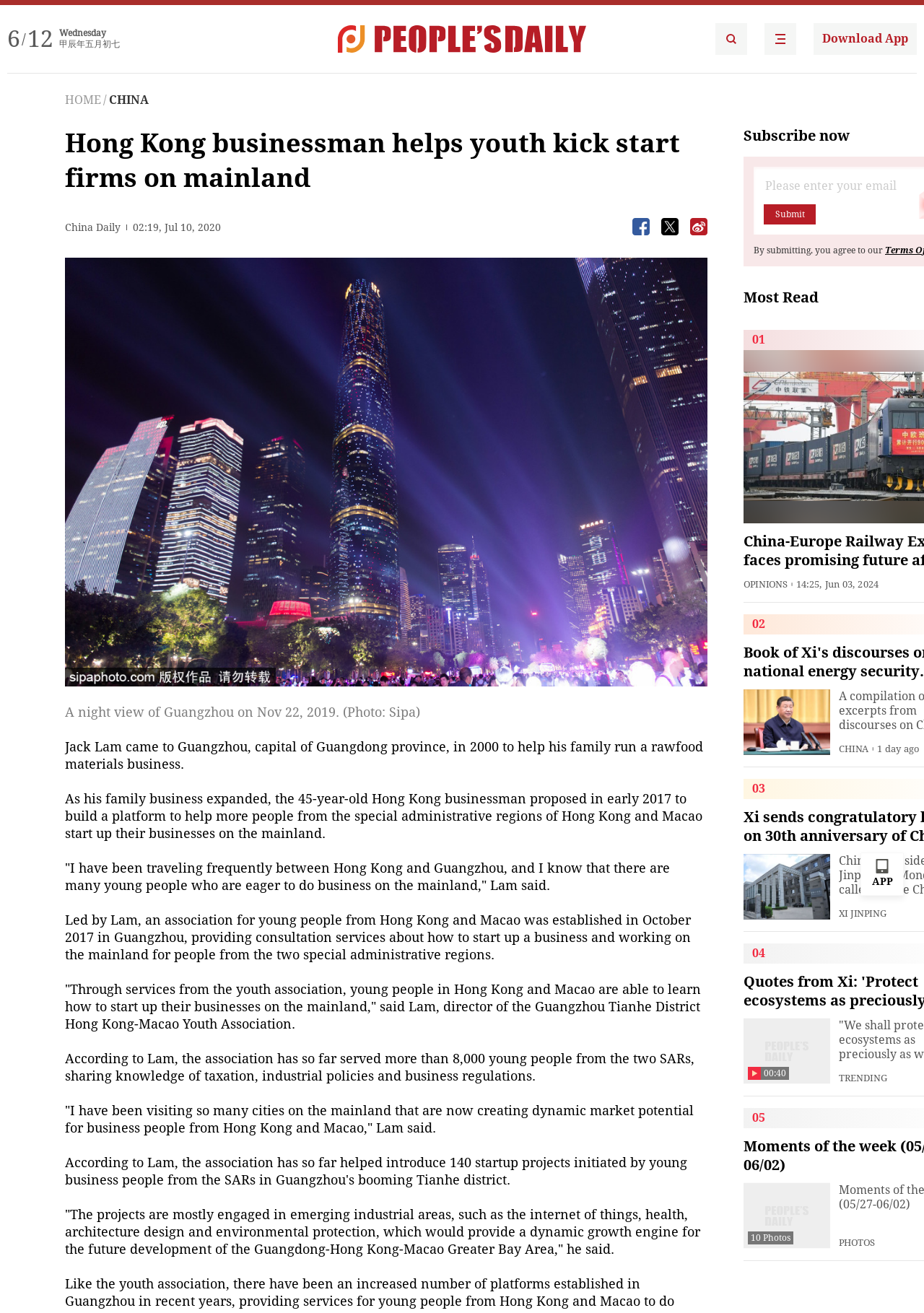How many young people from Hong Kong and Macao have been served by the association?
Using the image as a reference, deliver a detailed and thorough answer to the question.

The answer can be found in the text 'According to Lam, the association has so far served more than 8,000 young people from the two SARs, sharing knowledge of taxation, industrial policies and business regulations.' which provides the exact number.